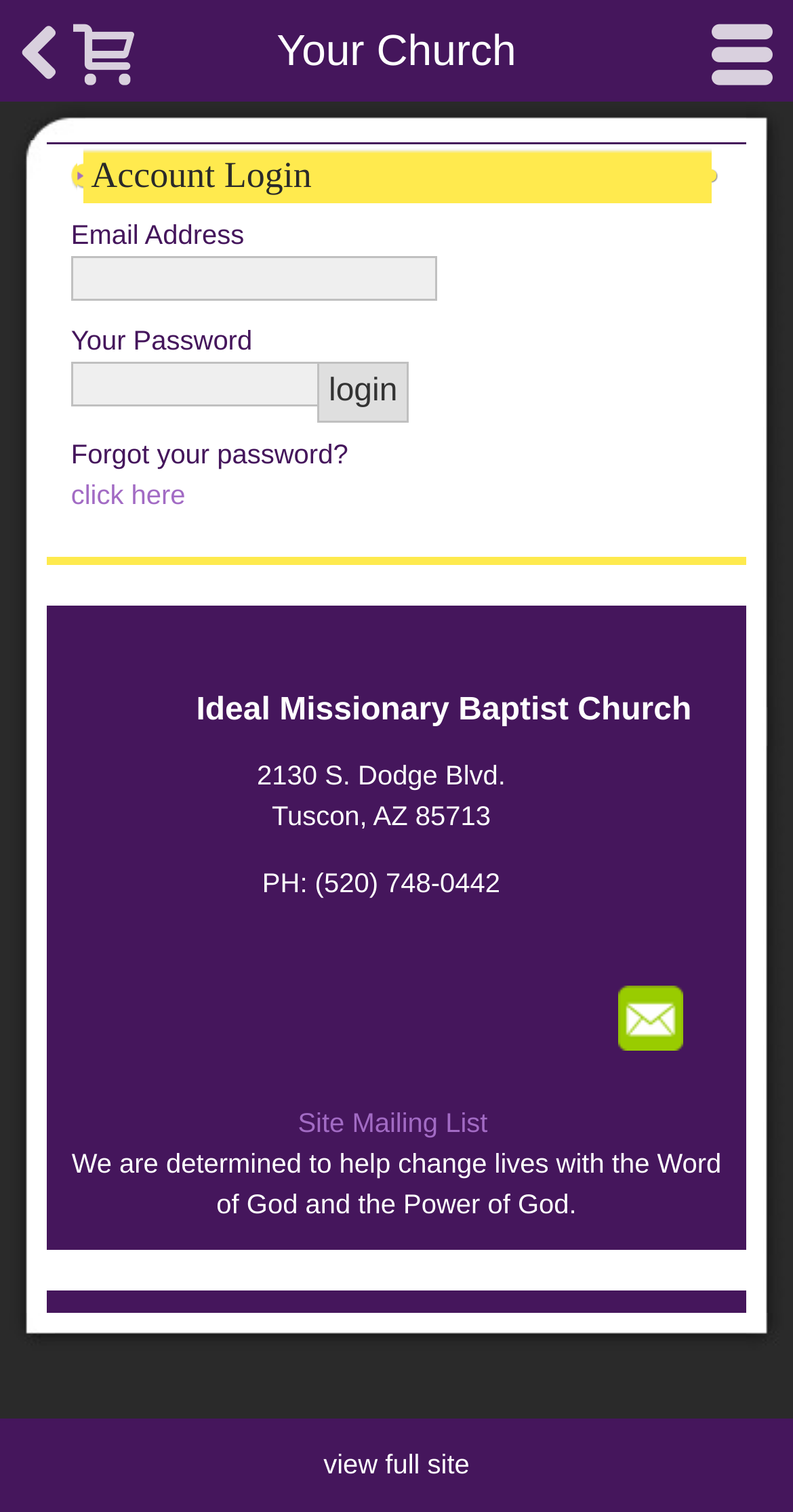Find and provide the bounding box coordinates for the UI element described with: "".

[0.092, 0.007, 0.169, 0.067]